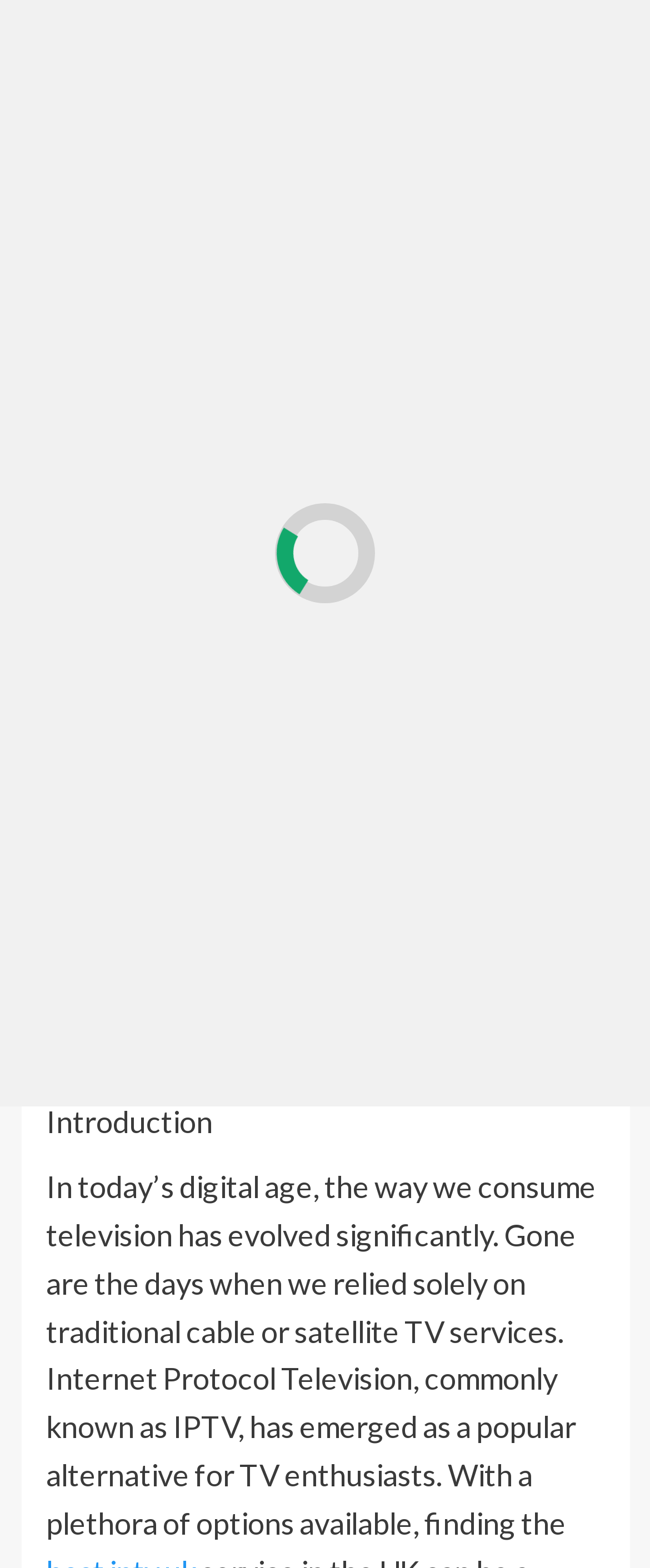Describe all the significant parts and information present on the webpage.

The webpage is about exploring the best IPTV services in the UK, offering a diverse range of channels and unparalleled entertainment. At the top left corner, there is a link to "GUEST POST" and a static text "GUEST POST IN UK" next to it. Below these elements, there is a primary menu with a static text "Primary Menu" inside. 

On the top right corner, there is a link with an icon represented by "\uf002". When clicked, it expands to show a header section with several links, including "Computers", and a heading that reads "Exploring the Best IPTV Services in the UK". Below the heading, there are links to "Warshan 23", "September 9, 2023", and an icon represented by "\ue908 0". 

The main content of the webpage starts with a static text "Introduction" followed by a paragraph of text that discusses the evolution of television consumption and the emergence of Internet Protocol Television (IPTV) as a popular alternative.